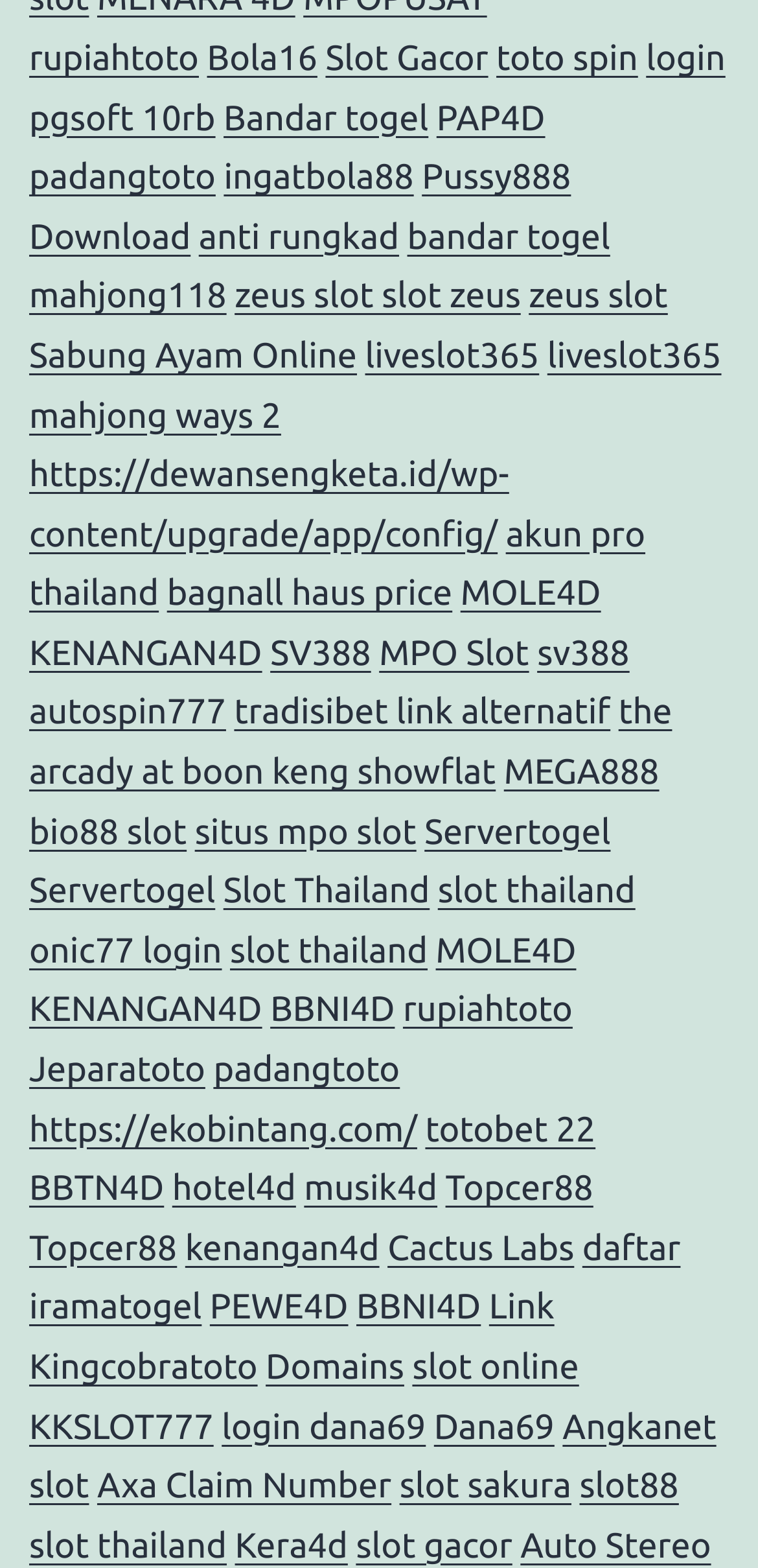Please identify the coordinates of the bounding box that should be clicked to fulfill this instruction: "Login to 'pgsoft 10rb'".

[0.038, 0.025, 0.957, 0.087]